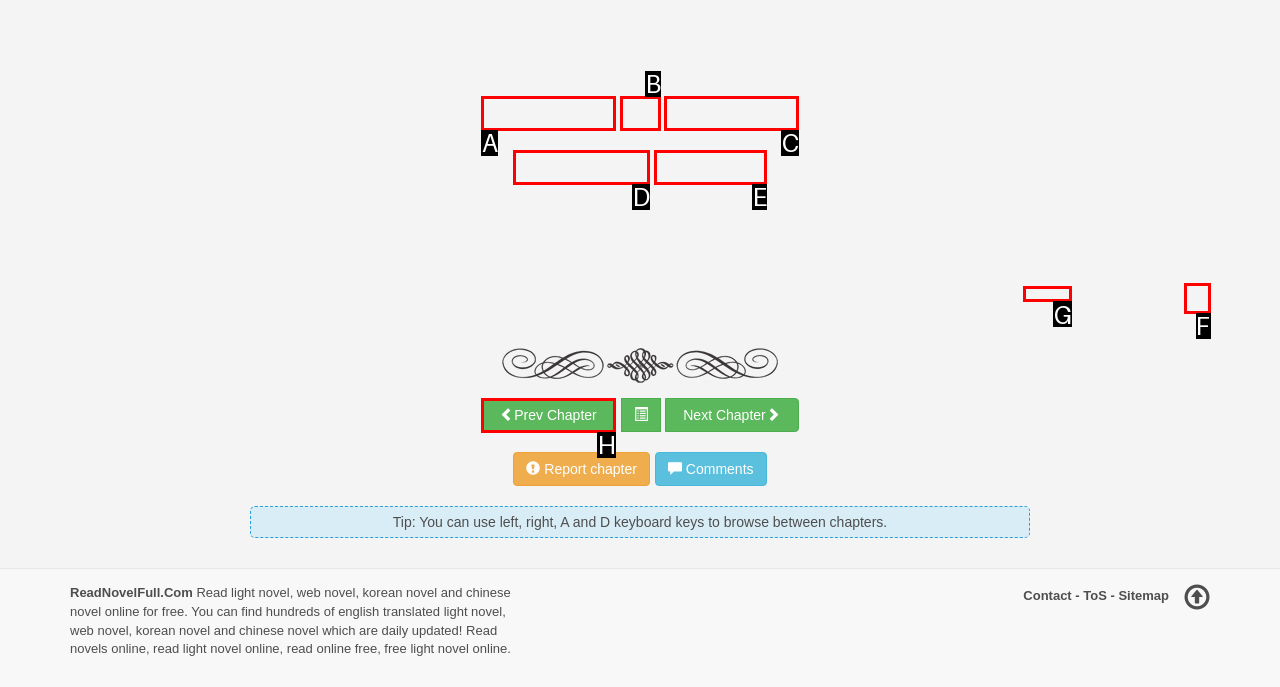To complete the task: Go to previous chapter, select the appropriate UI element to click. Respond with the letter of the correct option from the given choices.

H